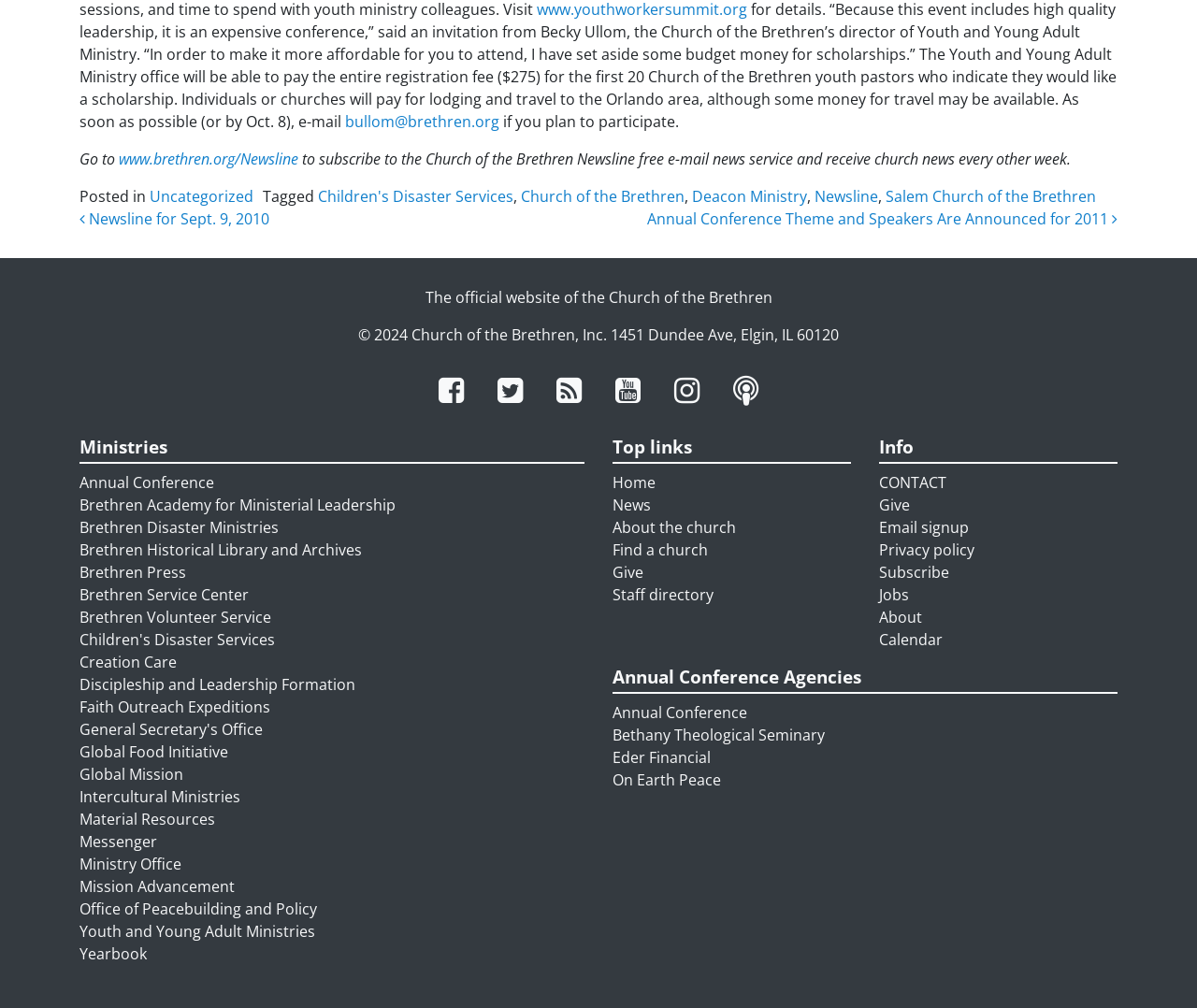Extract the bounding box coordinates for the UI element described by the text: "Discipleship and Leadership Formation". The coordinates should be in the form of [left, top, right, bottom] with values between 0 and 1.

[0.066, 0.669, 0.297, 0.689]